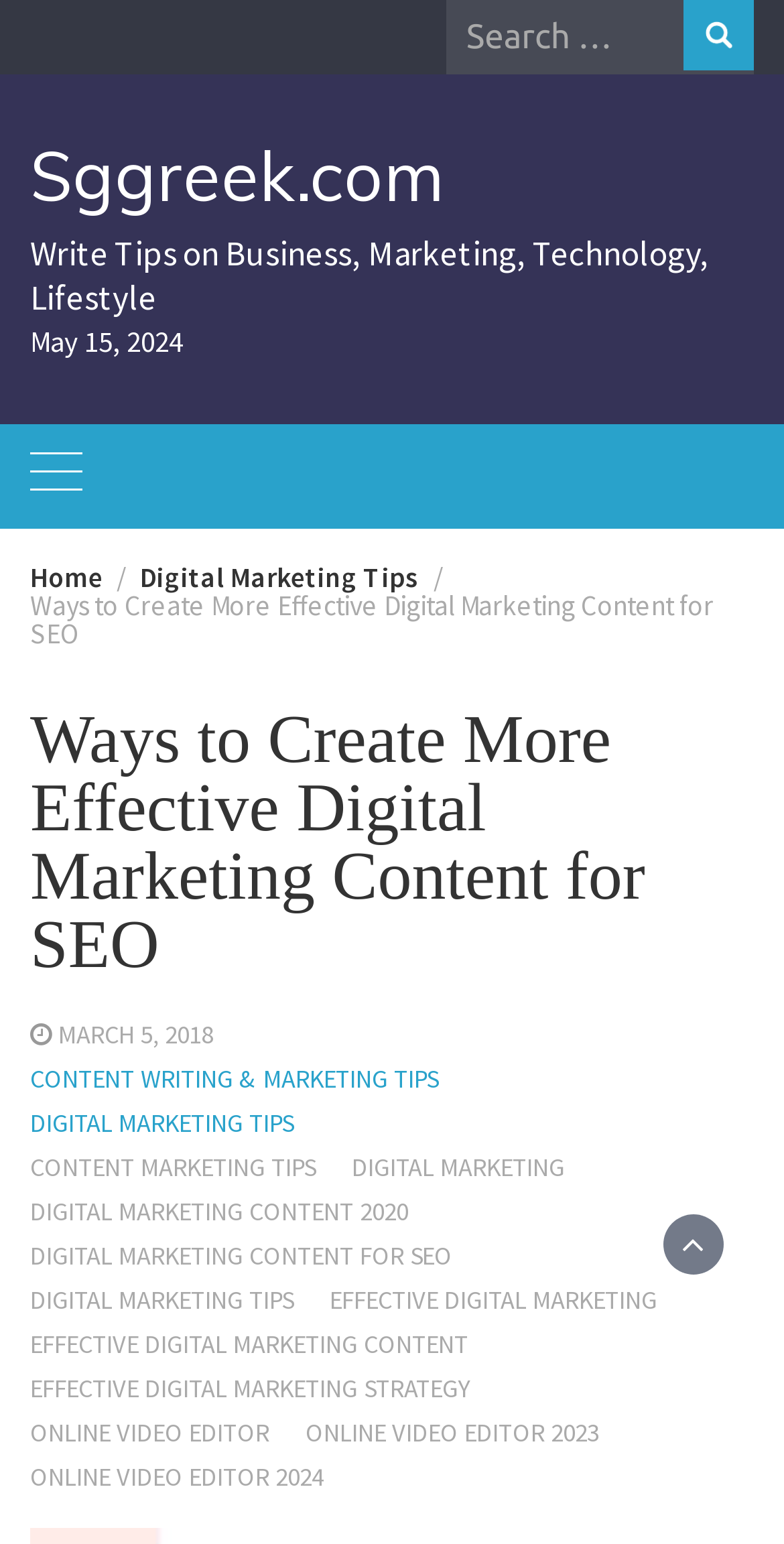Is the primary menu expanded?
Please provide a single word or phrase as the answer based on the screenshot.

False